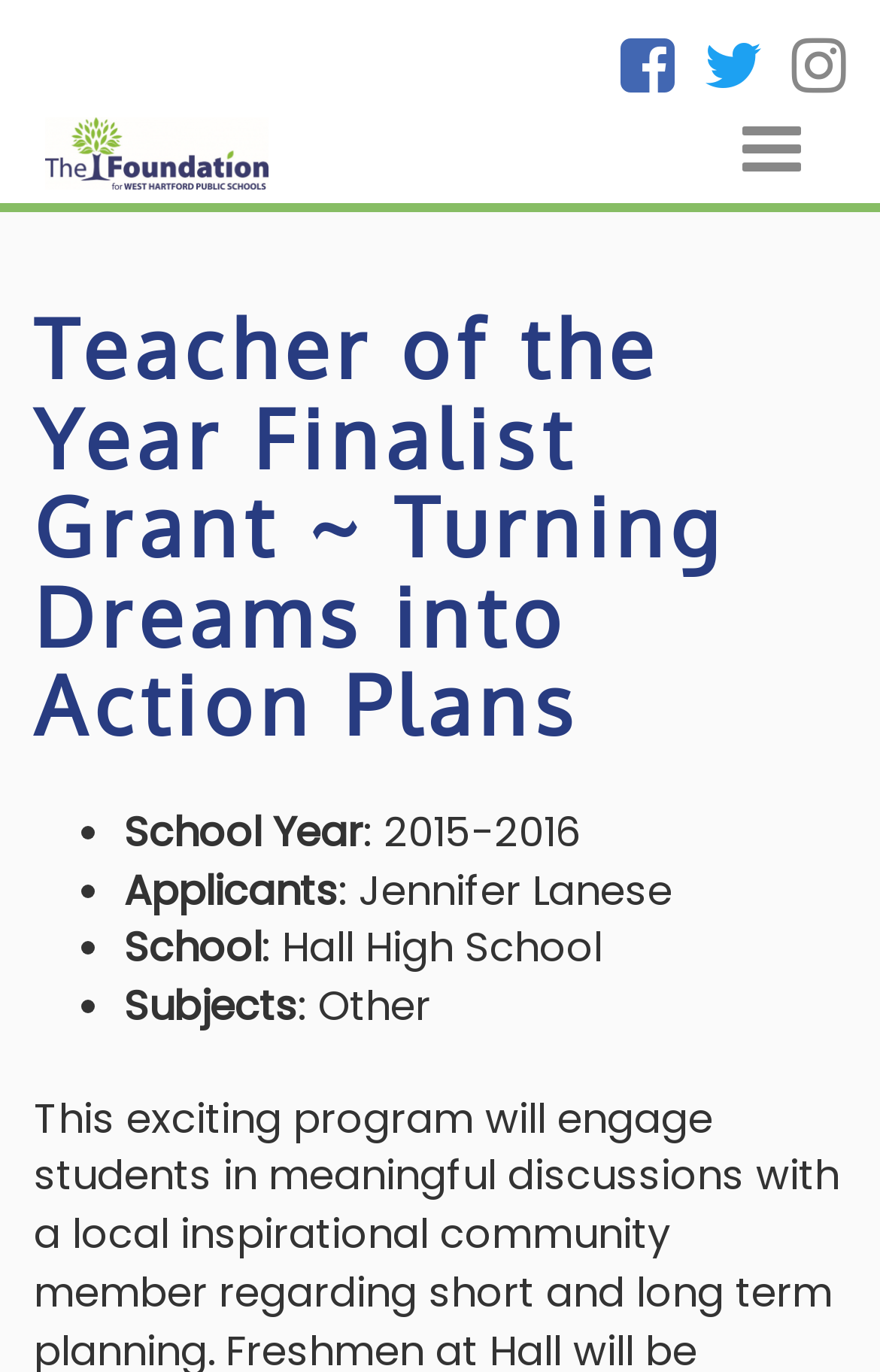Using the given element description, provide the bounding box coordinates (top-left x, top-left y, bottom-right x, bottom-right y) for the corresponding UI element in the screenshot: Toggle navigation

[0.844, 0.082, 0.91, 0.135]